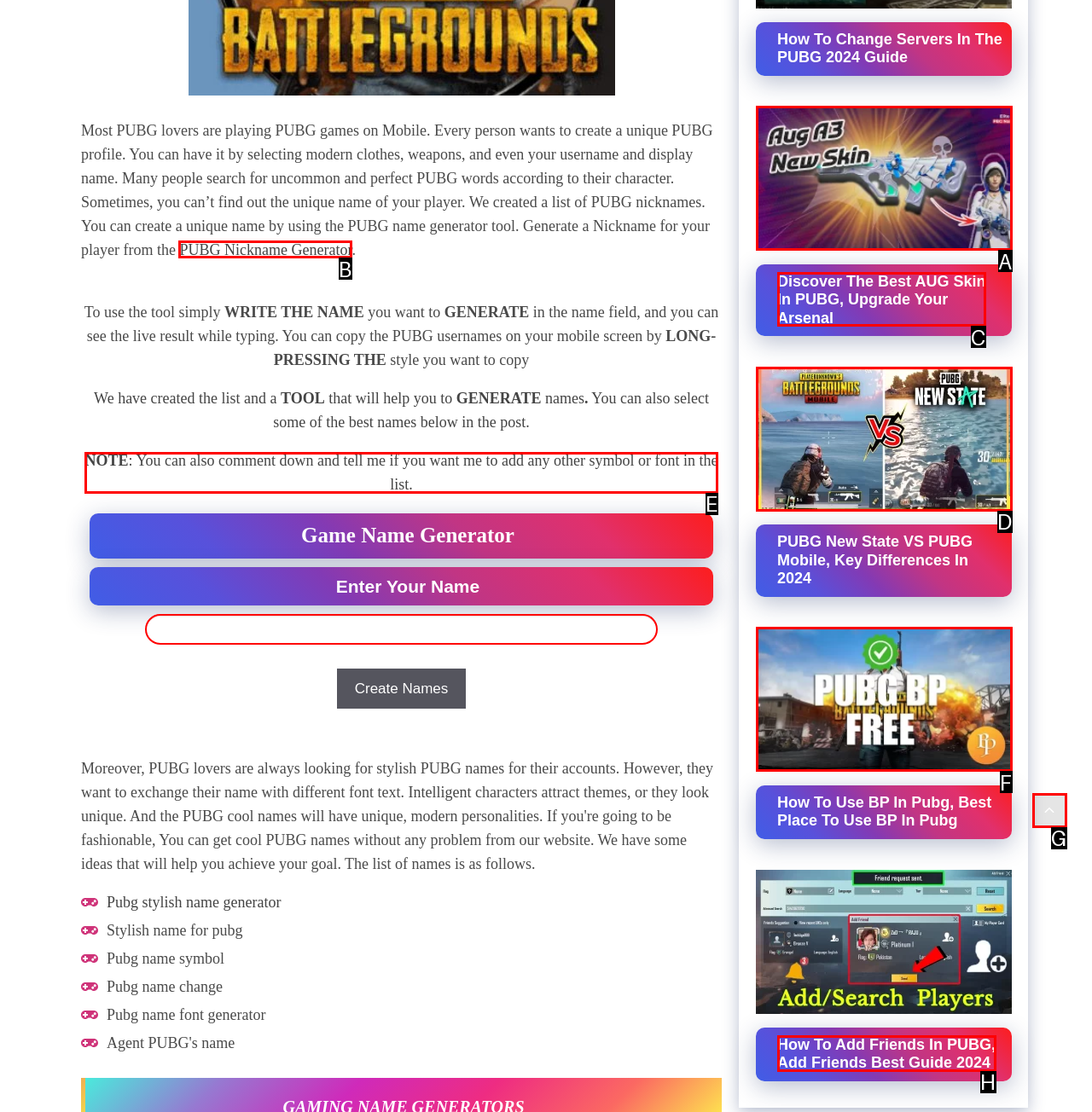Identify the letter of the UI element you should interact with to perform the task: Click on PUBG Nickname Generator
Reply with the appropriate letter of the option.

B